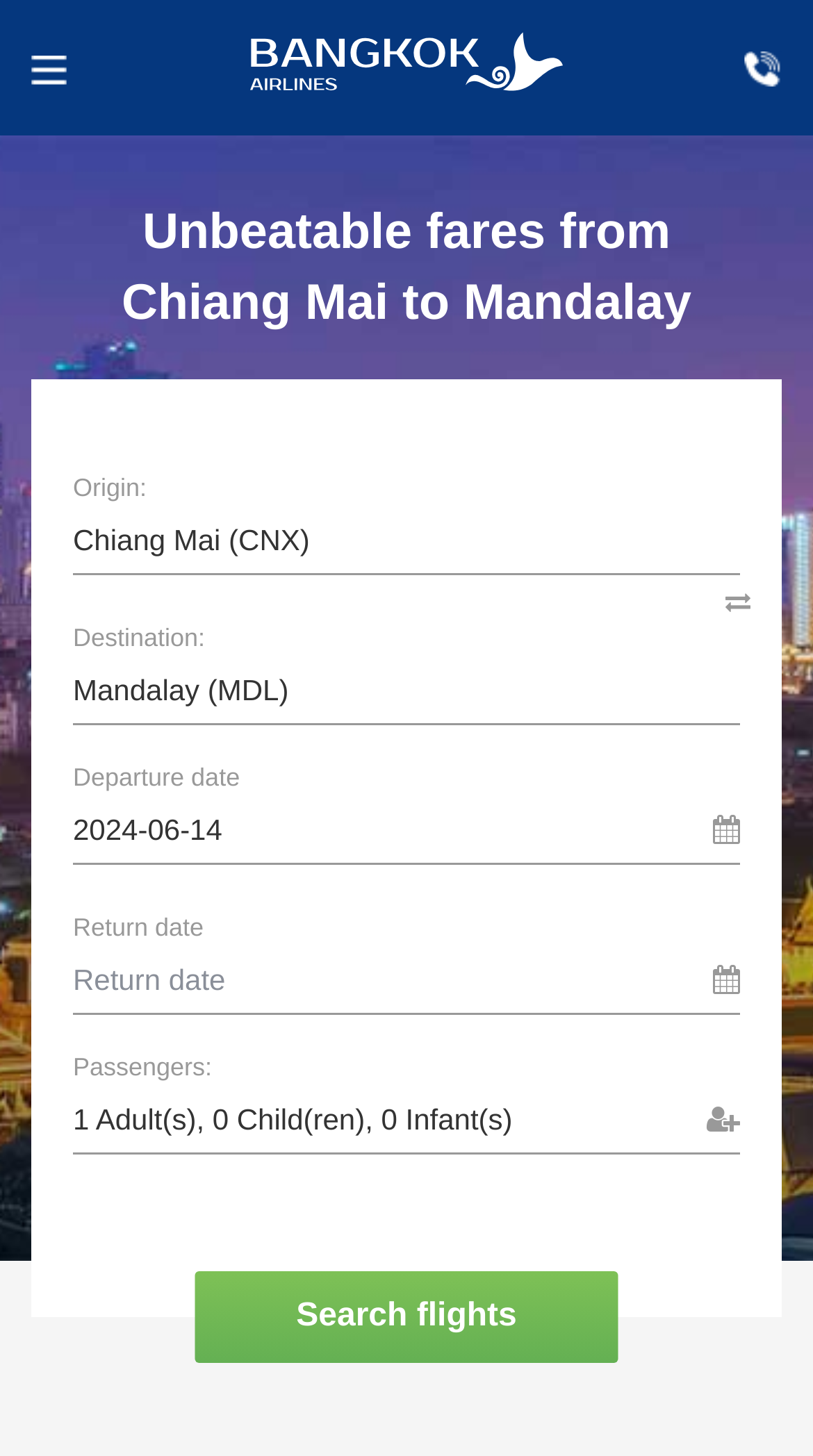Given the description of a UI element: "Search flights", identify the bounding box coordinates of the matching element in the webpage screenshot.

[0.24, 0.873, 0.76, 0.936]